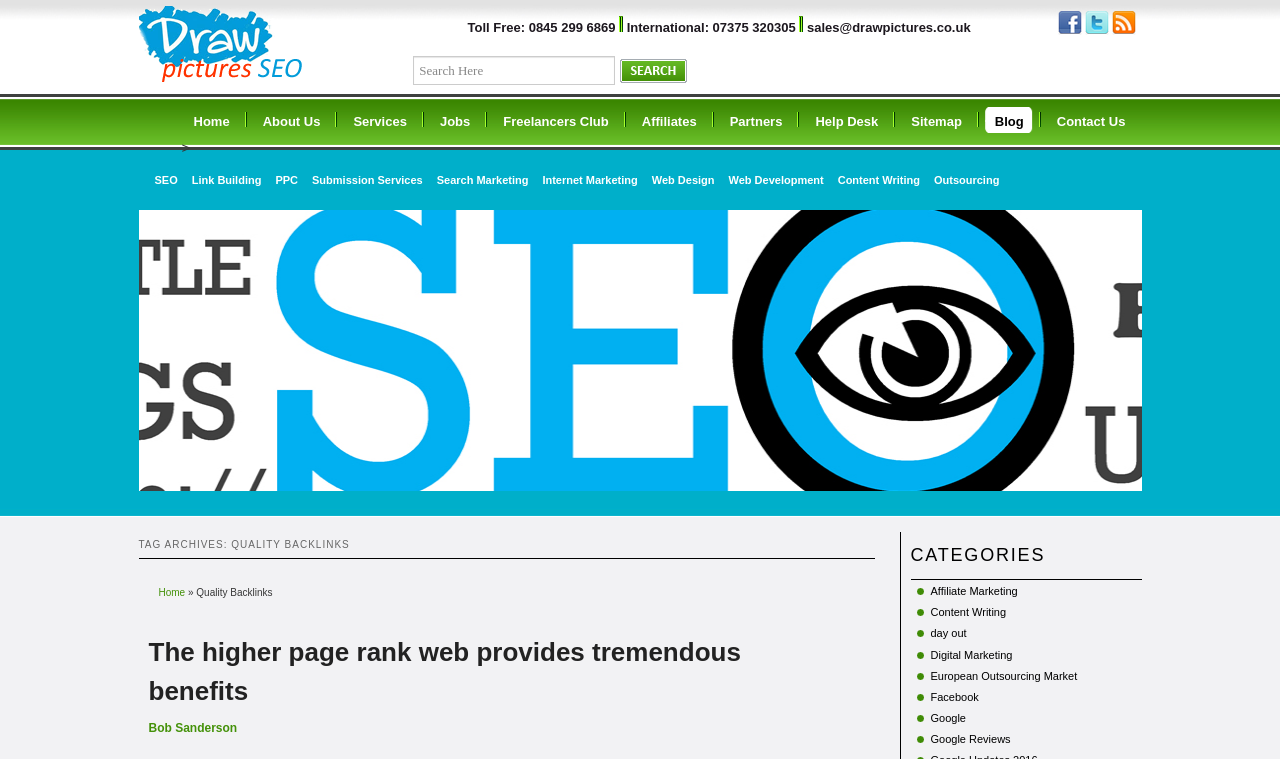Explain the features and main sections of the webpage comprehensively.

The webpage is about Draw Pictures, an internet marketing company that offers SEO services. At the top left, there is a logo of Draw Pictures, an image with the company name, and a link to the company's homepage. Next to the logo, there is a search bar with a "SEARCH NOW" button. Below the search bar, there is a toll-free phone number and an international phone number, separated by small splitter images.

On the top right, there are social media links to Facebook, Twitter, and RSS. Below these links, there is a navigation menu with links to various pages, including Home, About Us, Services, Jobs, Freelancers Club, Affiliates, Partners, Help Desk, Sitemap, Blog, and Contact Us.

On the left side, there is a sidebar with links to various services offered by the company, including SEO, Link Building, PPC, Submission Services, Search Marketing, Internet Marketing, Web Design, Web Development, Content Writing, and Outsourcing.

The main content area has a blog section with a heading "TAG ARCHIVES: QUALITY BACKLINKS". Below the heading, there is a link to the blog post "The higher page rank web provides tremendous benefits" with a brief summary. The post is written by Bob Sanderson.

On the right side, there is a categories section with links to various categories, including Affiliate Marketing, Content Writing, day out, Digital Marketing, European Outsourcing Market, Facebook, and Google. Each category has a list marker icon next to it.

At the bottom of the page, there is a footer section with links to various pages, including Home, About Us, Services, Jobs, Freelancers Club, Affiliates, Partners, Help Desk, Sitemap, Blog, and Contact Us.